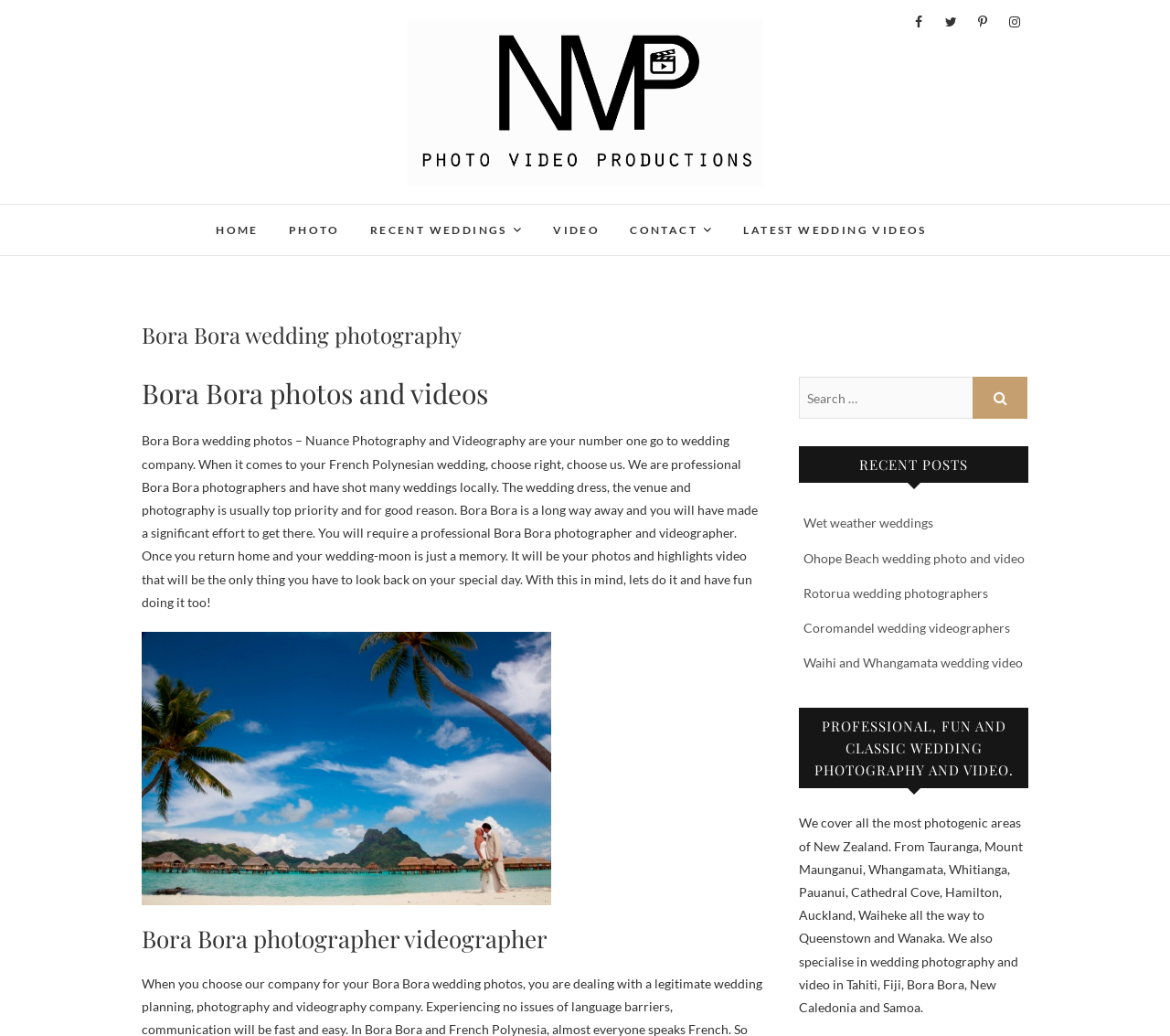What is the topic of the recent post 'Wet weather weddings'?
Answer with a single word or short phrase according to what you see in the image.

Wedding